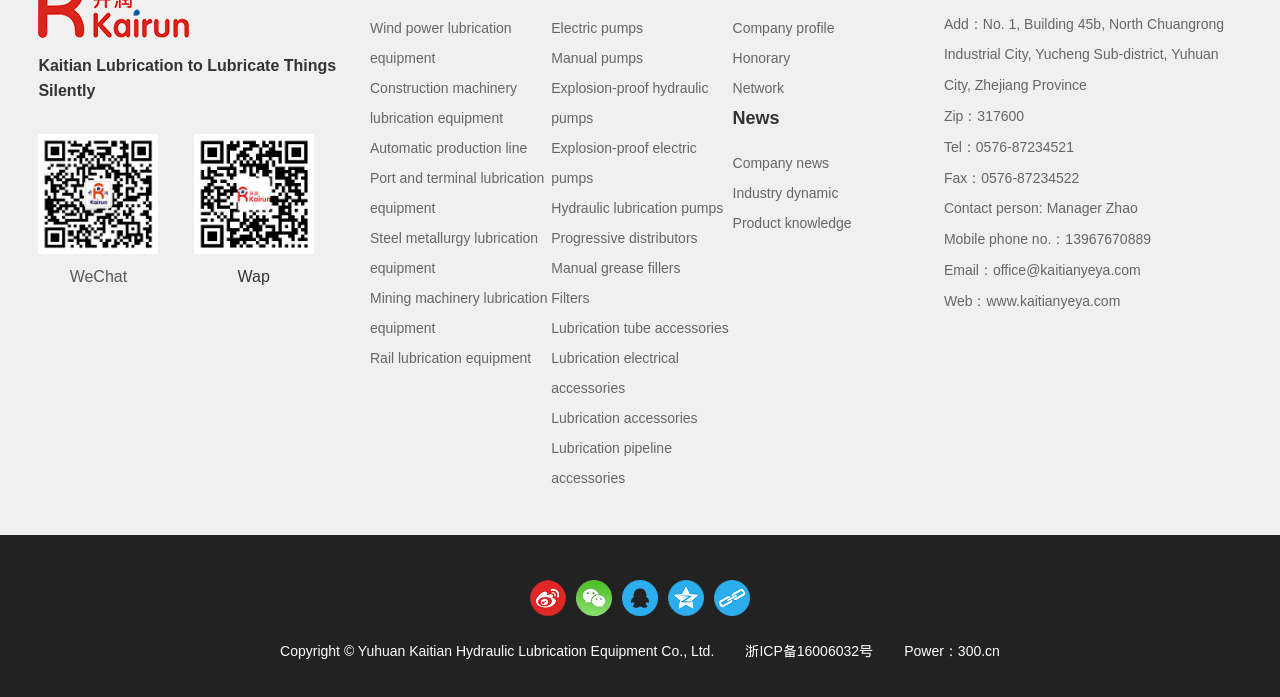Show the bounding box coordinates of the region that should be clicked to follow the instruction: "Check the company's WeChat."

[0.054, 0.385, 0.099, 0.409]